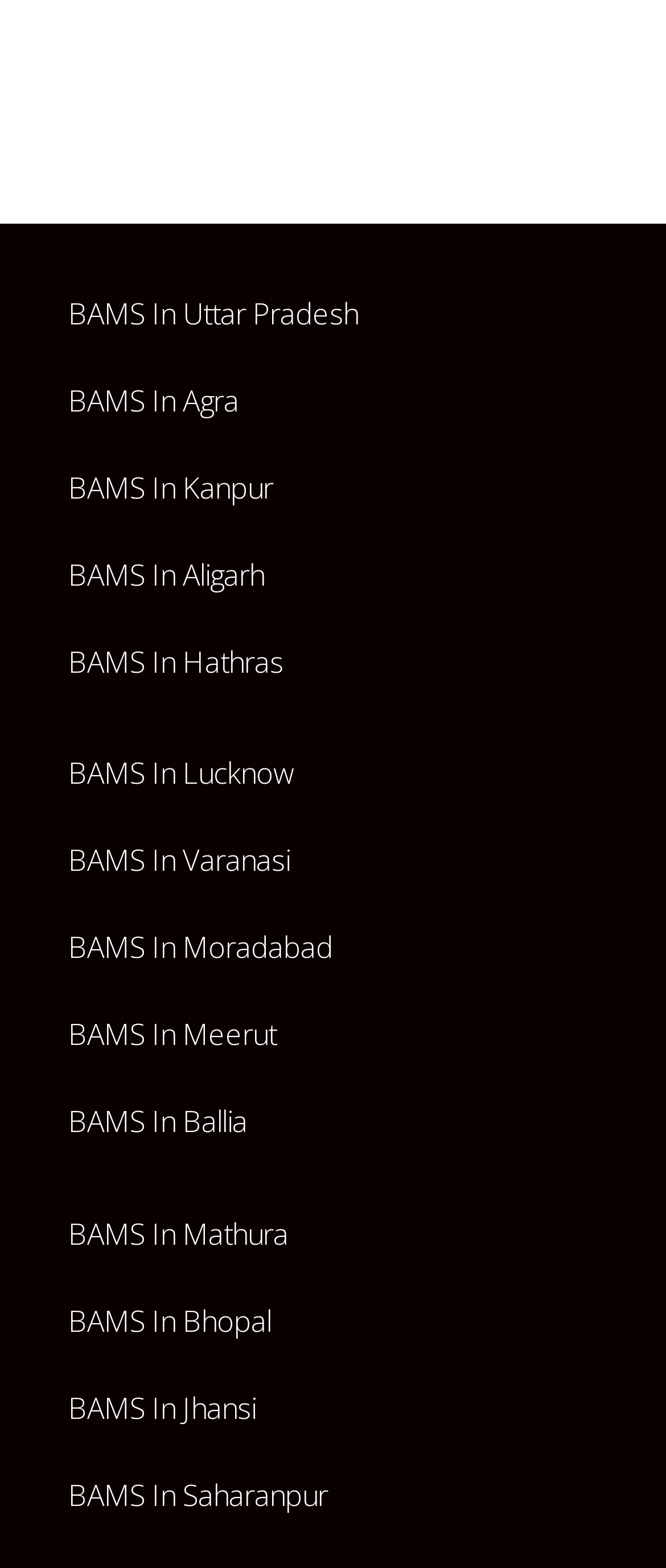Give a one-word or short-phrase answer to the following question: 
What is the first BAMS location listed?

Uttar Pradesh